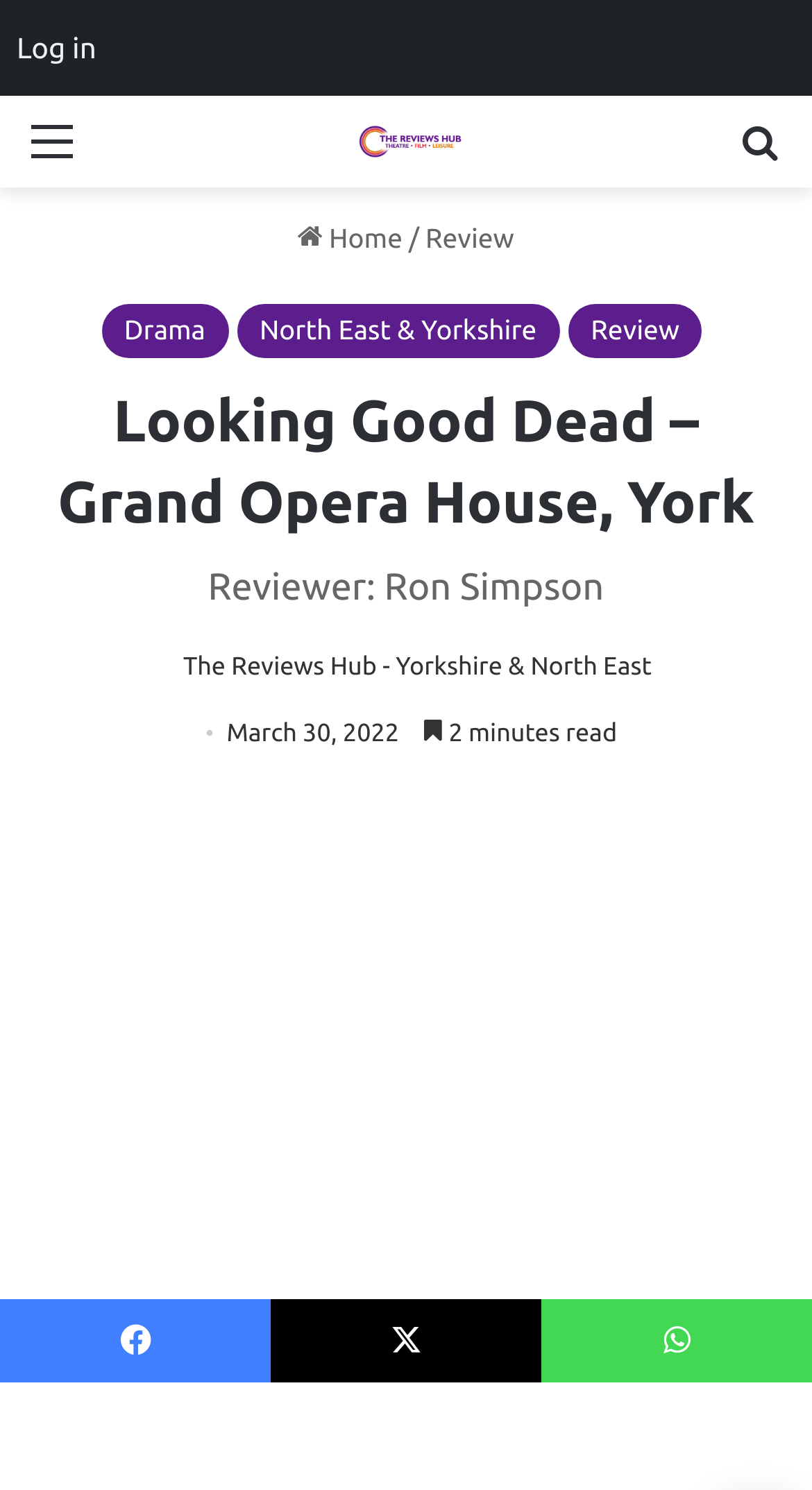Please provide the bounding box coordinates in the format (top-left x, top-left y, bottom-right x, bottom-right y). Remember, all values are floating point numbers between 0 and 1. What is the bounding box coordinate of the region described as: Drama

[0.125, 0.203, 0.281, 0.24]